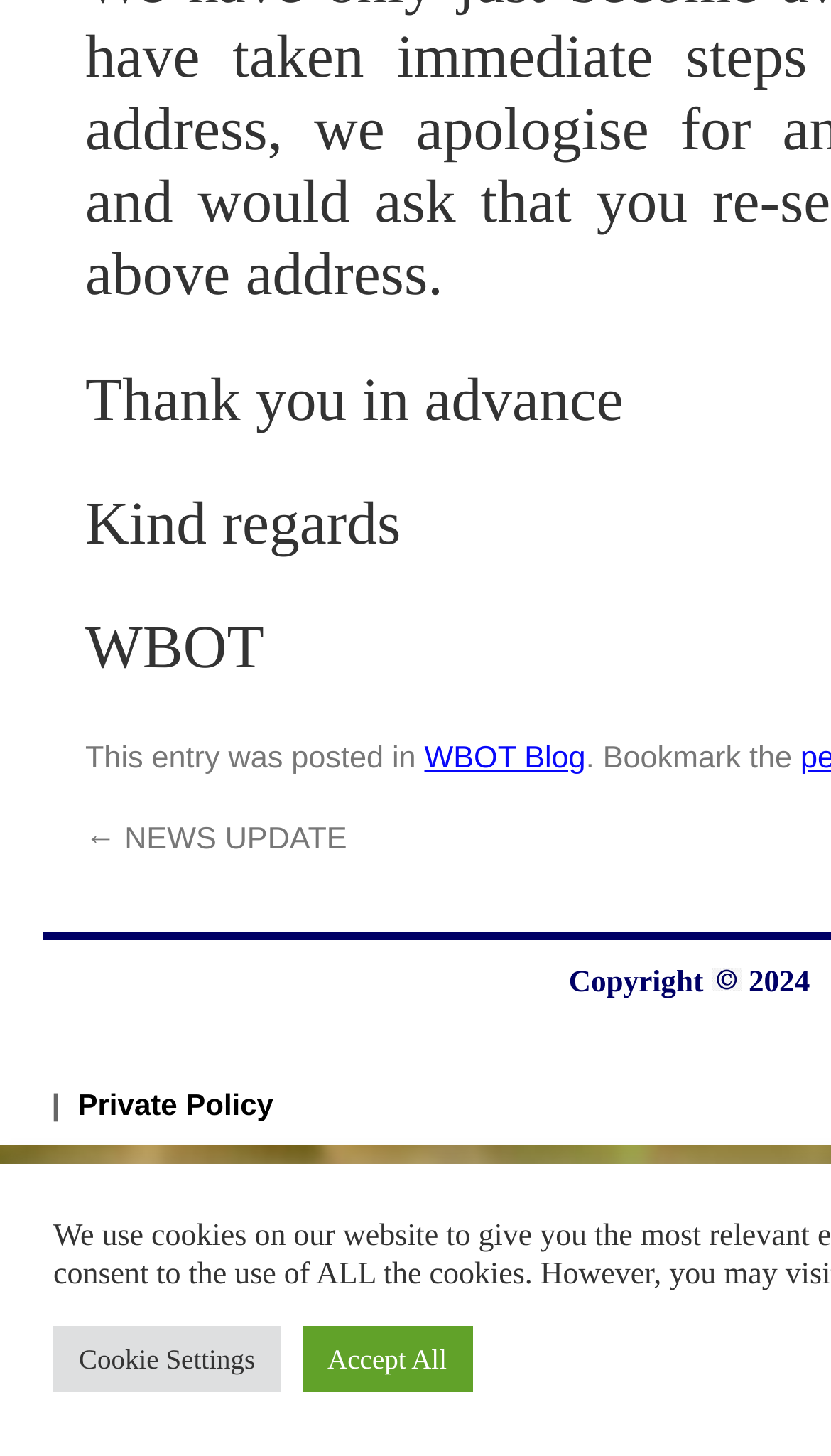Bounding box coordinates should be provided in the format (top-left x, top-left y, bottom-right x, bottom-right y) with all values between 0 and 1. Identify the bounding box for this UI element: Cookie Settings

[0.064, 0.911, 0.338, 0.956]